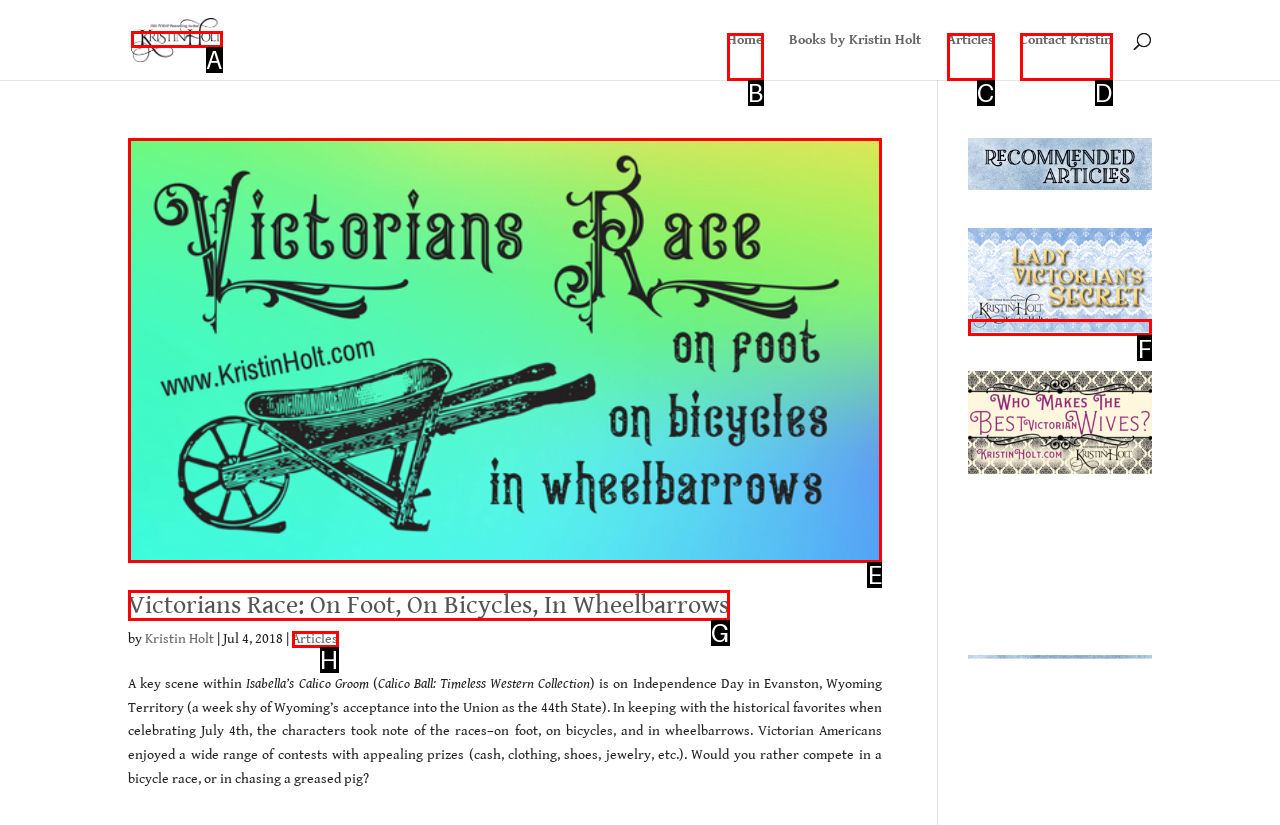Choose the correct UI element to click for this task: visit Kristin Holt's contact page Answer using the letter from the given choices.

D